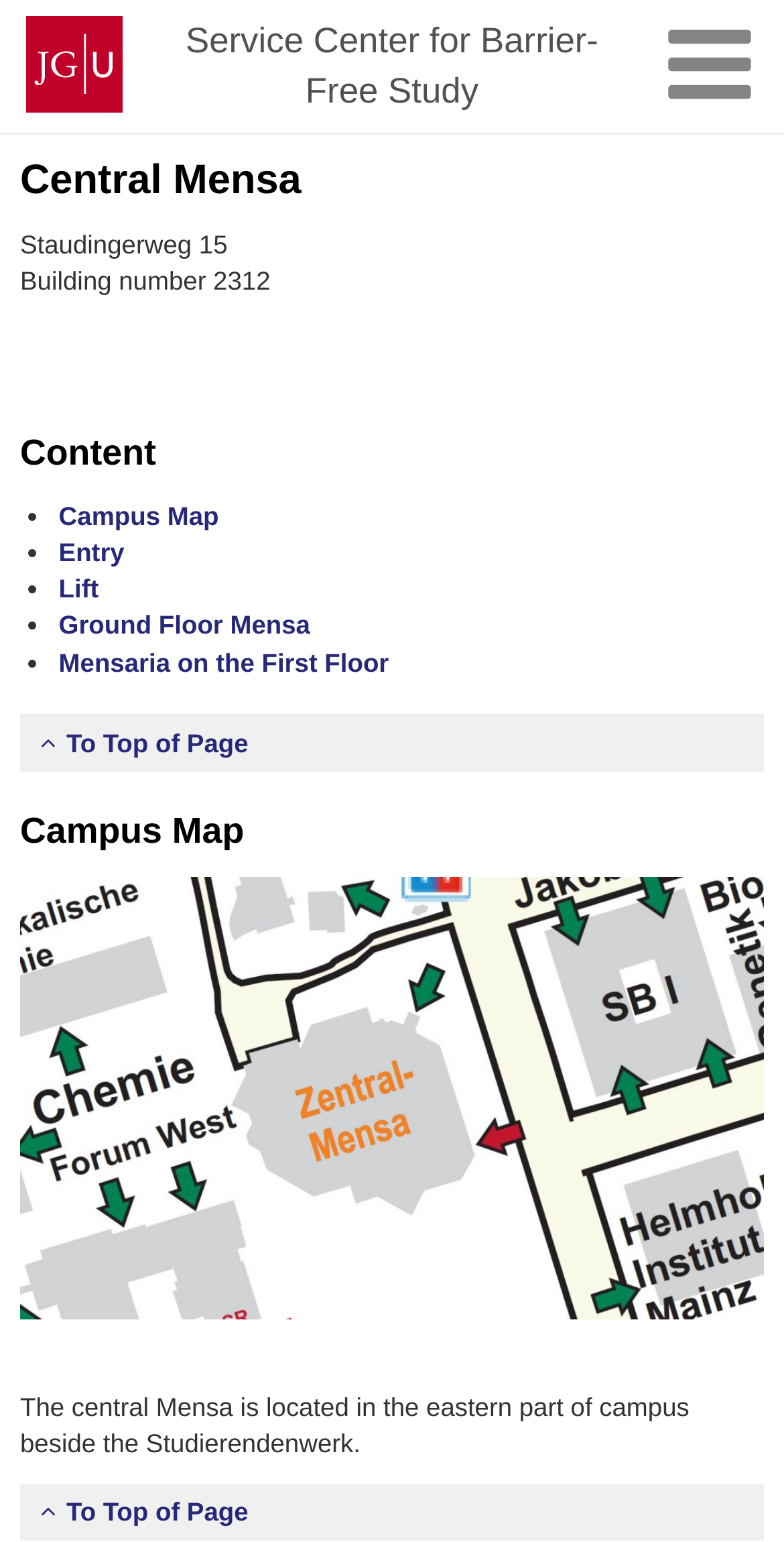How many links are there in the 'Content' section?
Please give a well-detailed answer to the question.

I counted the number of link elements under the 'Content' heading, which are 'Campus Map', 'Entry', 'Lift', 'Ground Floor Mensa', and 'Mensaria on the First Floor'.